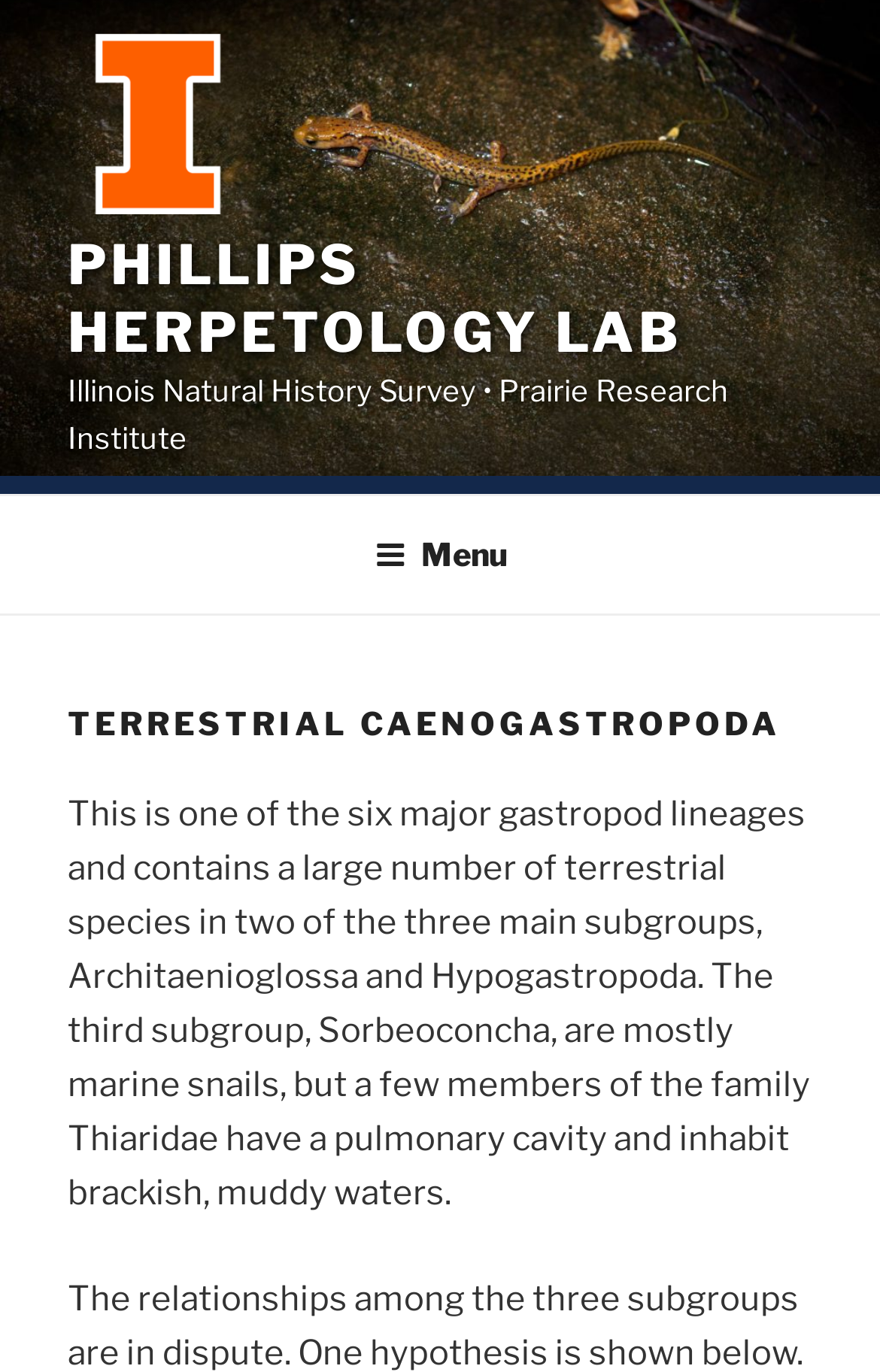Please respond to the question with a concise word or phrase:
What is the characteristic of the pulmonary cavity of some snails?

It is a cavity